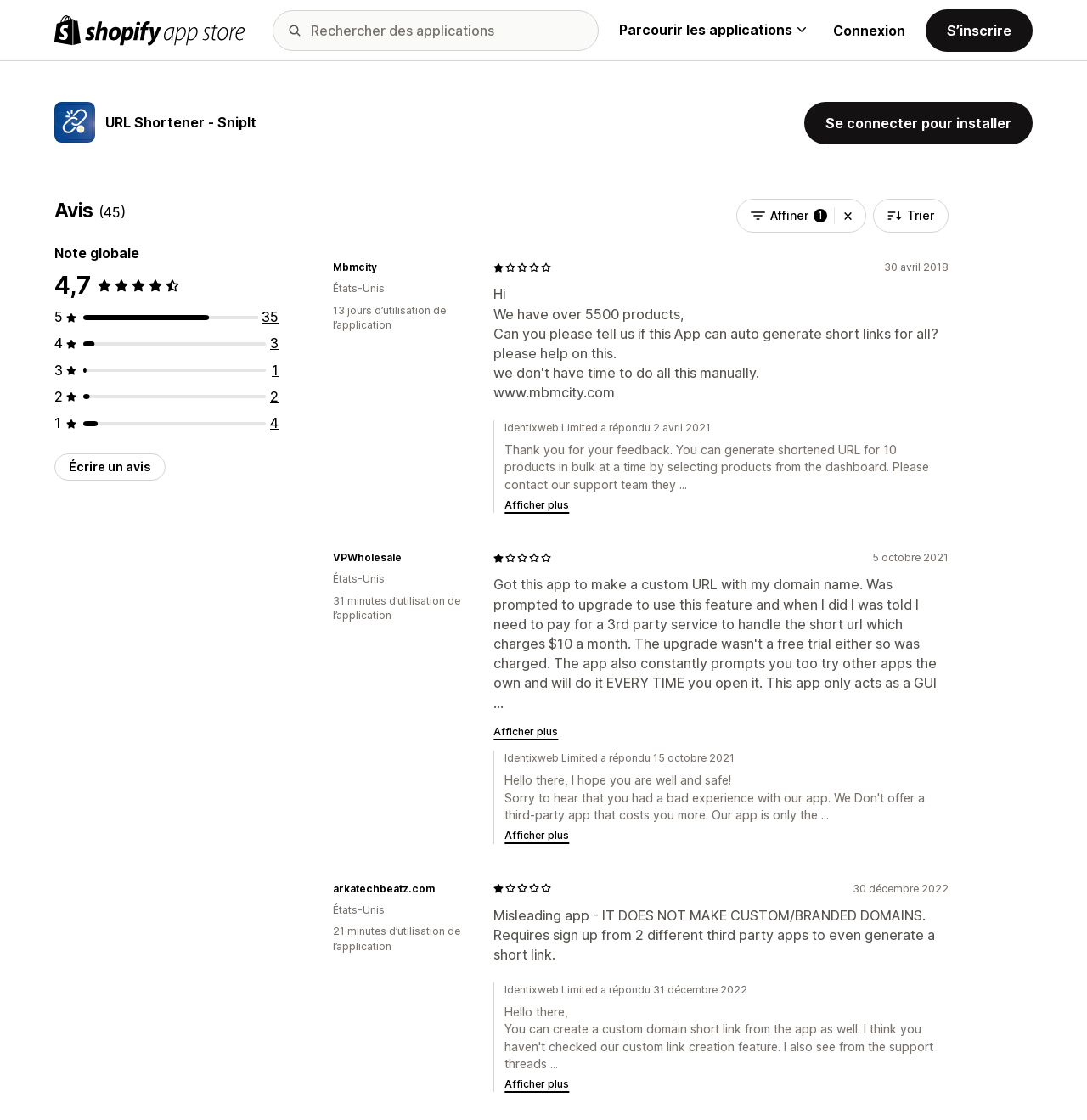How many reviews are there in total?
Relying on the image, give a concise answer in one word or a brief phrase.

35